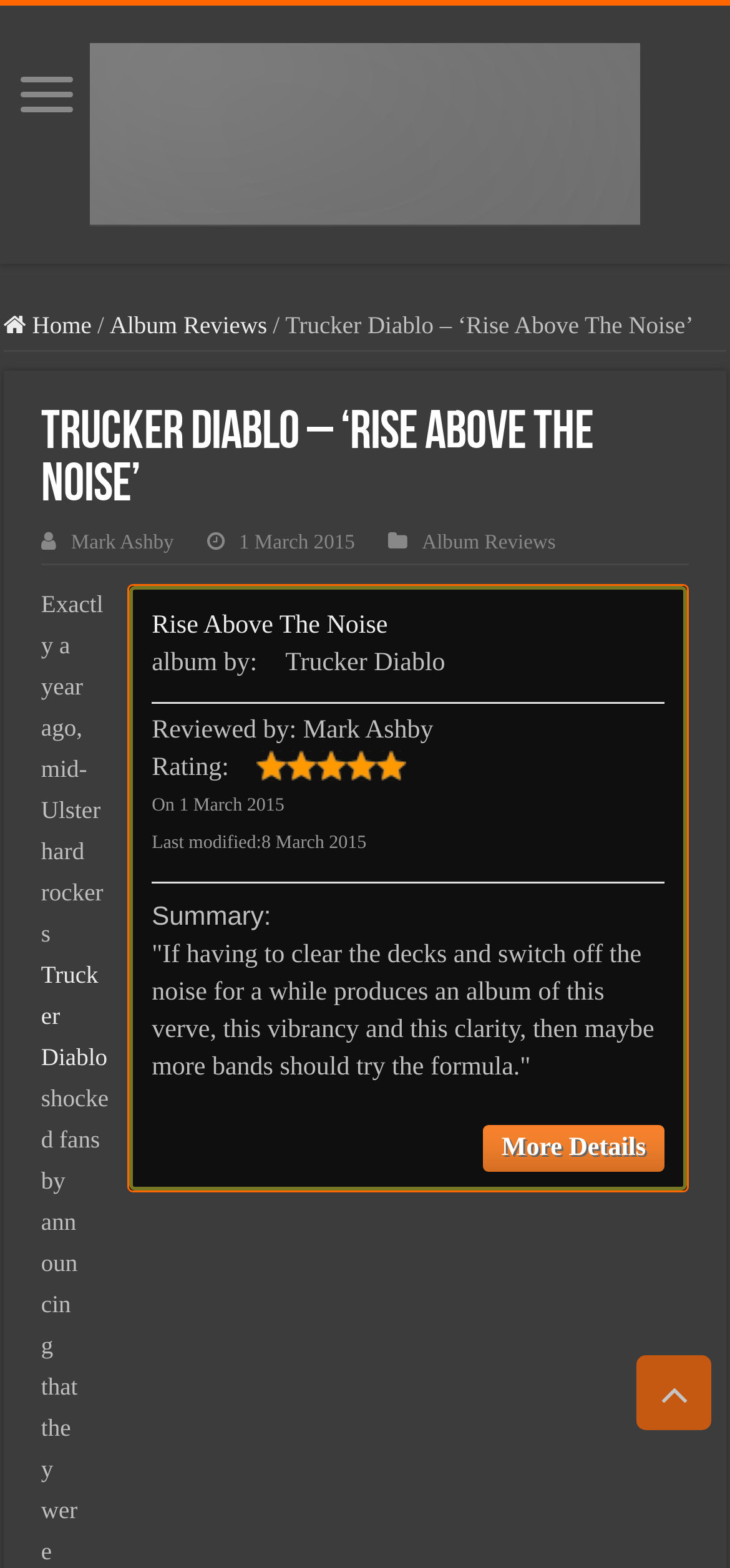Generate a thorough caption detailing the webpage content.

The webpage is about a music album review, specifically for "Rise Above The Noise" by Trucker Diablo. At the top, there is a navigation menu with links to "Home", "Album Reviews", and the website's logo, "PlanetMosh". Below the navigation menu, the title "Trucker Diablo – ‘Rise Above The Noise’" is prominently displayed.

To the right of the title, there is a section with the reviewer's name, "Mark Ashby", and the review date, "1 March 2015". Below this section, there is a summary of the album, which includes a quote from the review. The quote is surrounded by a heading that says "Summary:".

Further down the page, there is a section with details about the album, including the album title, the artist's name, and the release date. There is also a rating system, with a score of 5. Additionally, there is information about when the review was last modified.

The main content of the page is the album review, which is a block of text that discusses the album's quality and style. The review is written by Mark Ashby and is dated 1 March 2015.

At the very bottom of the page, there is a link to "More Details" and a "Scroll To Top" button.